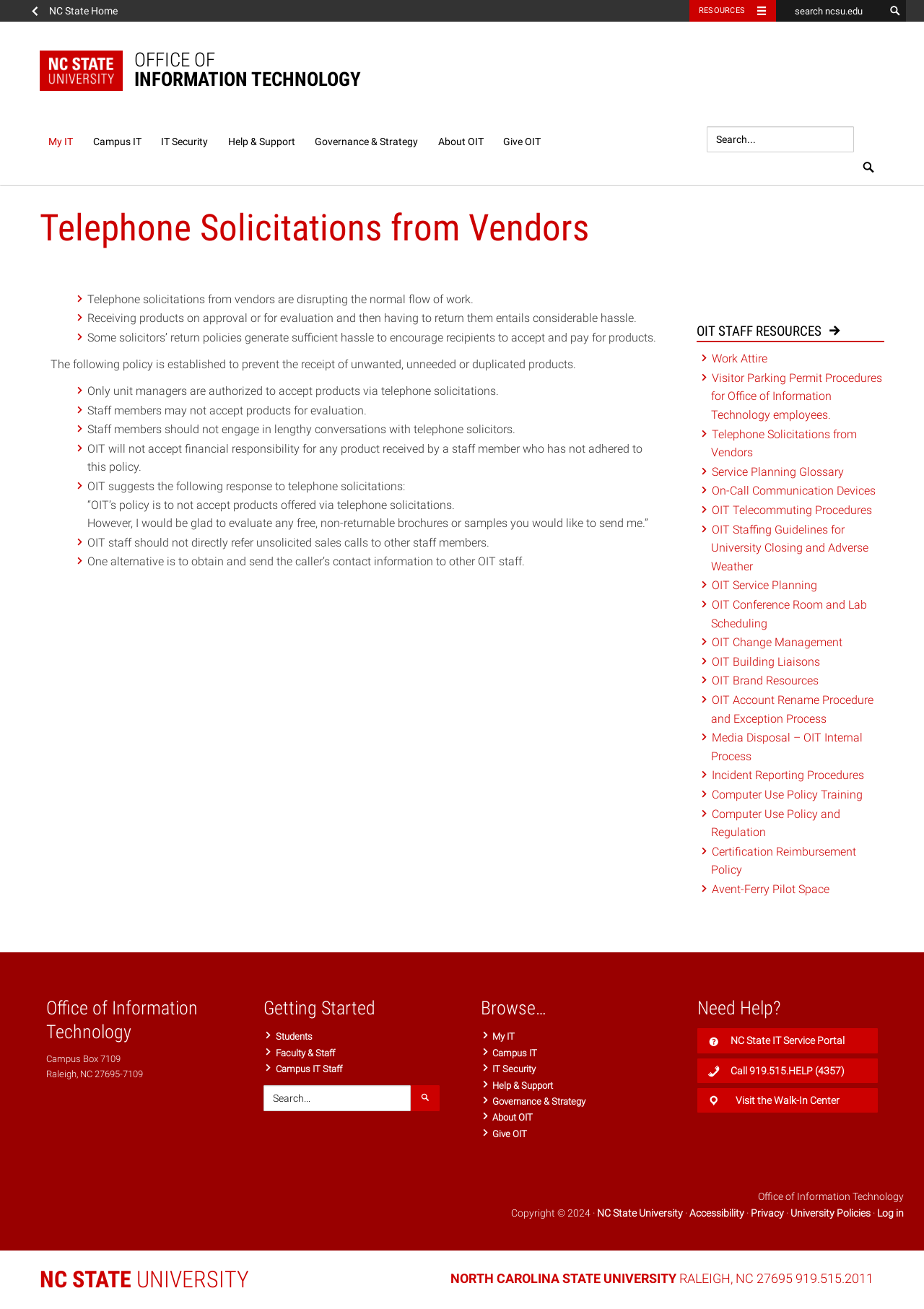What should staff members do when receiving telephone solicitations?
Look at the screenshot and respond with one word or a short phrase.

Not engage in lengthy conversations